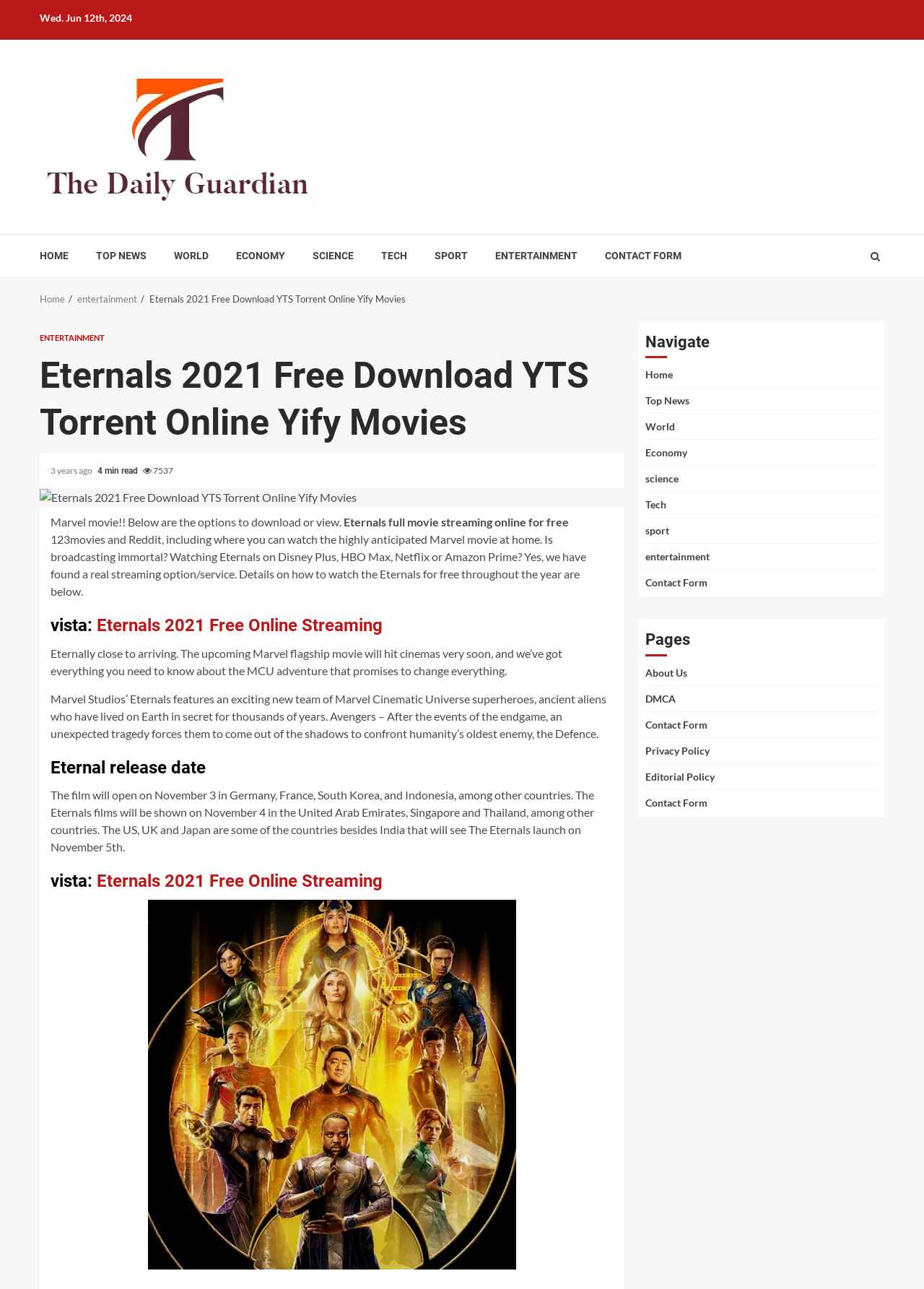Give a short answer using one word or phrase for the question:
What is the name of the movie being discussed?

Eternals